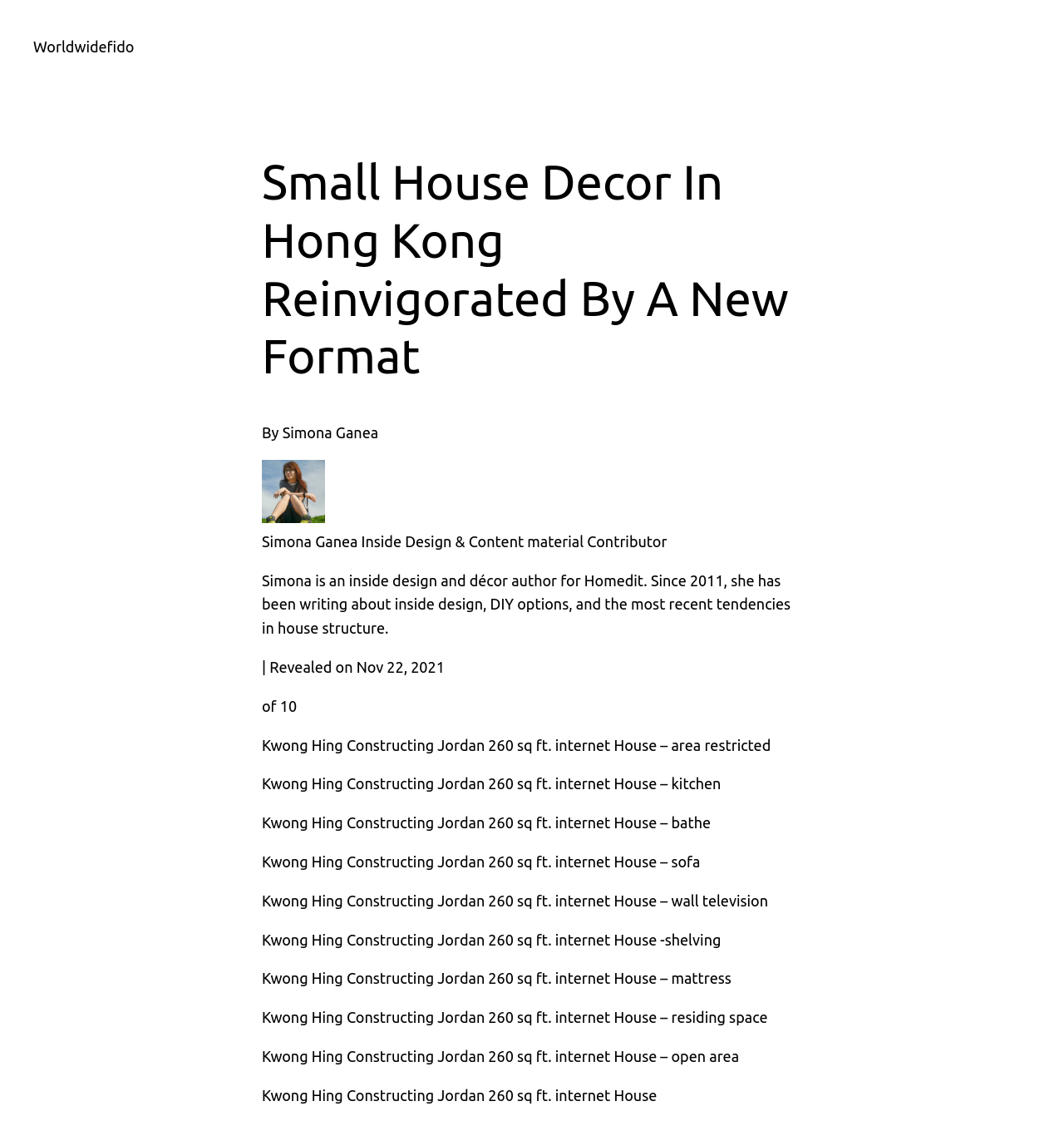What is the name of the building featured in this article?
Refer to the screenshot and deliver a thorough answer to the question presented.

The name of the building featured in this article is Kwong Hing Building Jordan, which can be found by looking at the repeated mentions of 'Kwong Hing Building Jordan 260 sq ft internet House' in the article.